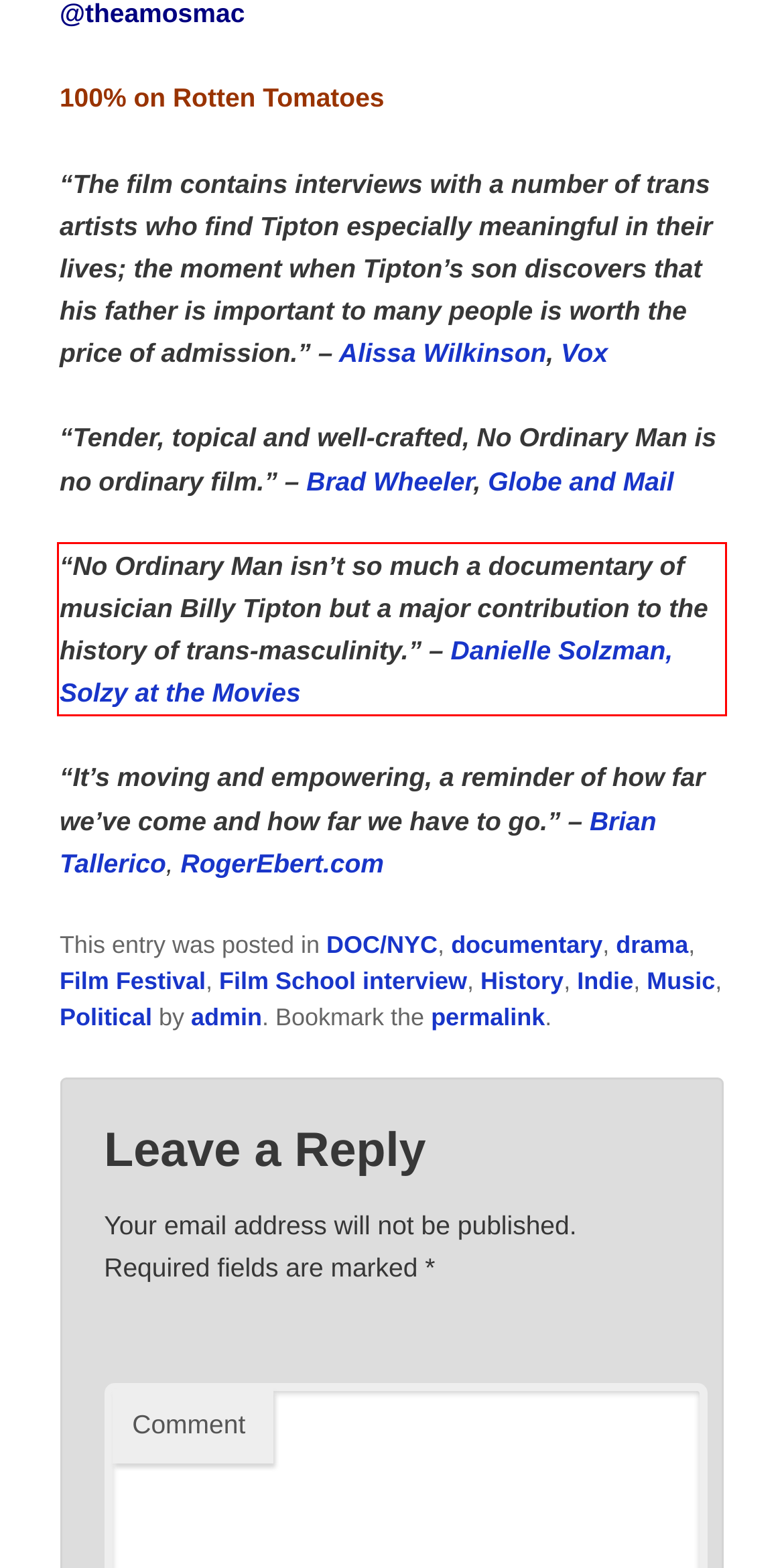Locate the red bounding box in the provided webpage screenshot and use OCR to determine the text content inside it.

“No Ordinary Man isn’t so much a documentary of musician Billy Tipton but a major contribution to the history of trans-masculinity.” – Danielle Solzman, Solzy at the Movies